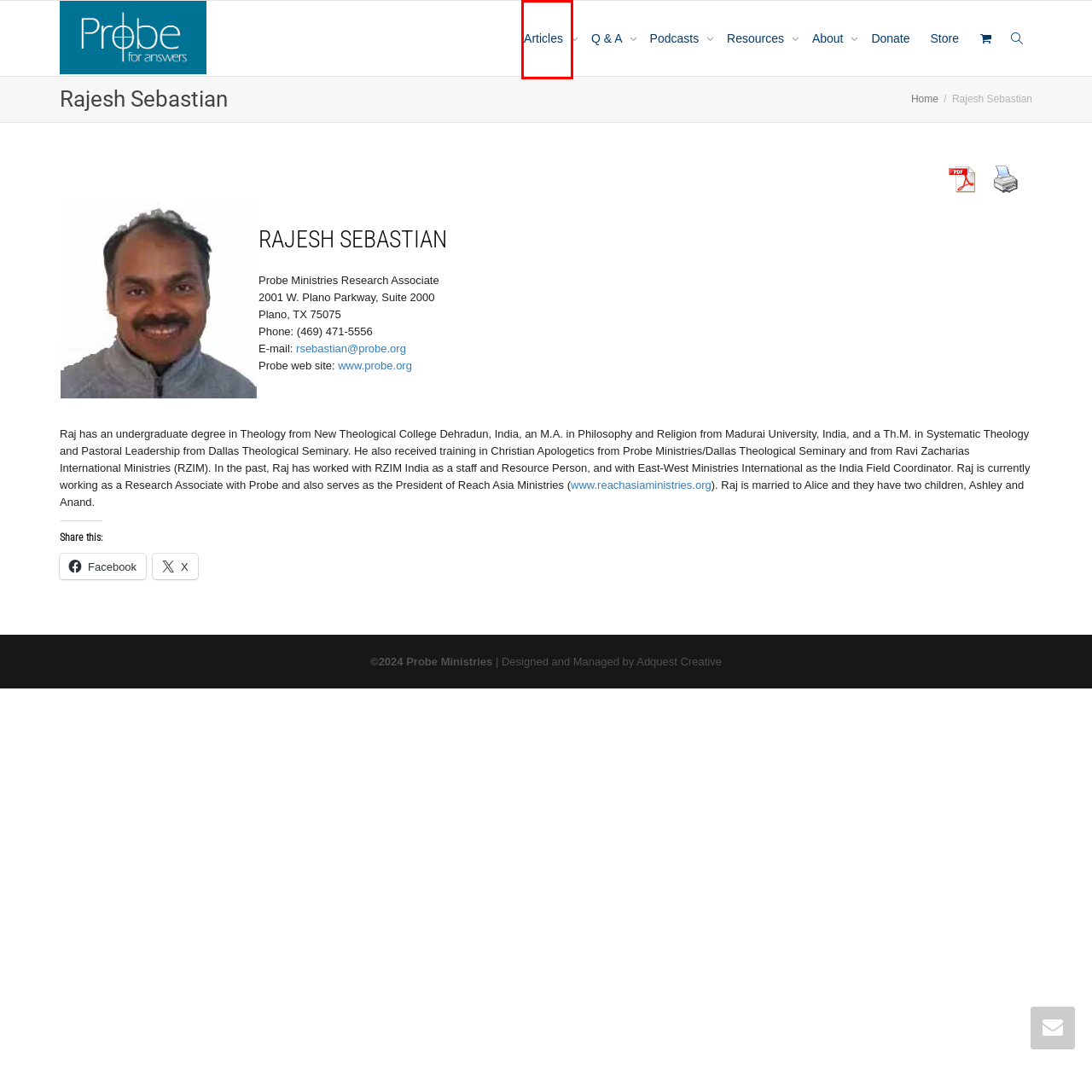Check out the screenshot of a webpage with a red rectangle bounding box. Select the best fitting webpage description that aligns with the new webpage after clicking the element inside the bounding box. Here are the candidates:
A. Rajesh Sebastian - Probe Ministries
B. Probe Ministries | Probe Ministries
C. Cart | Probe Ministries
D. Q & A | Probe Ministries
E. Shop – Probe Ministries
F. Podcasts | Probe Ministries
G. Probe Articles
H. About | Probe Ministries

G